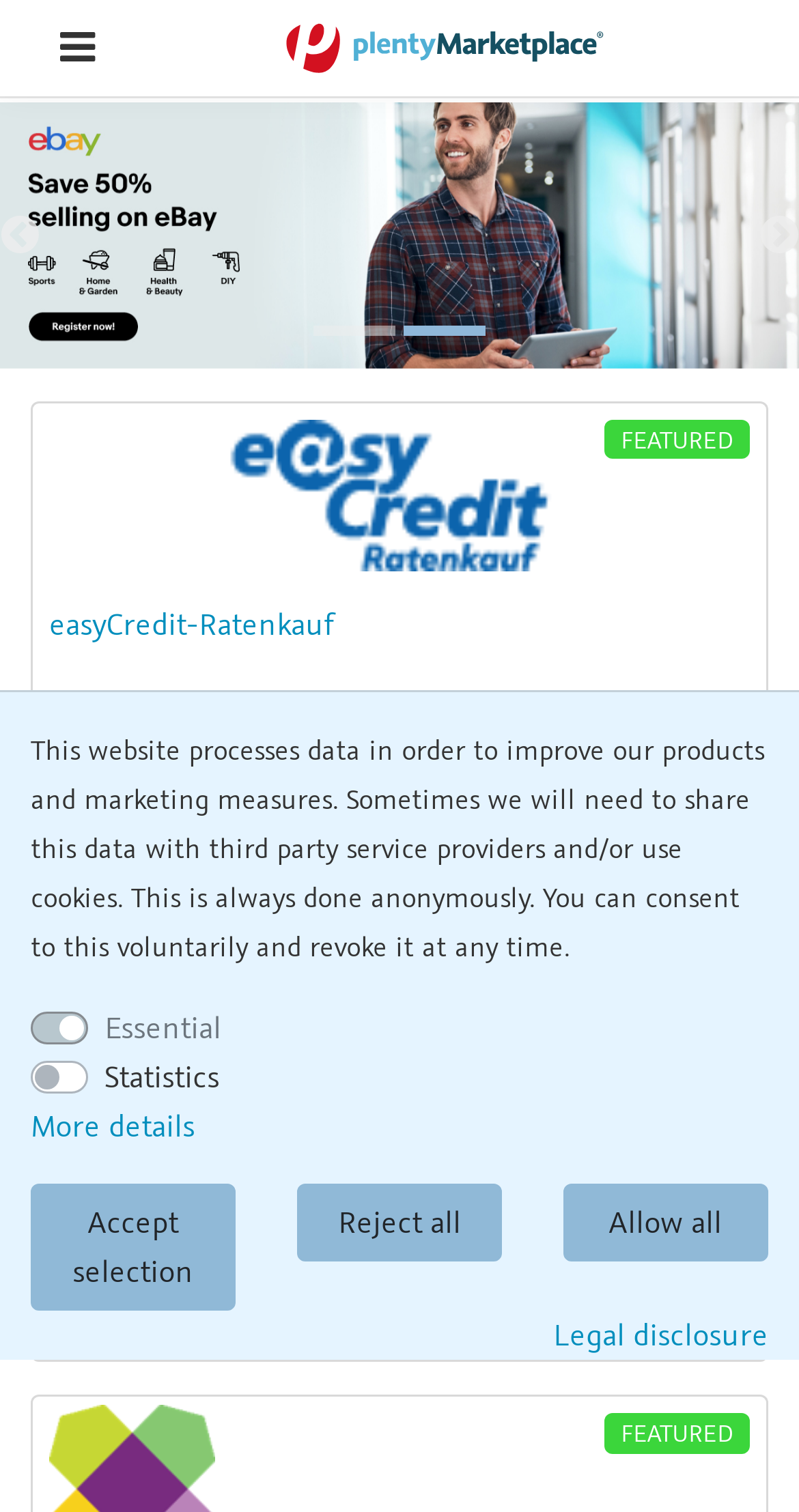Identify the bounding box coordinates necessary to click and complete the given instruction: "Go to Support".

[0.0, 0.193, 0.8, 0.256]